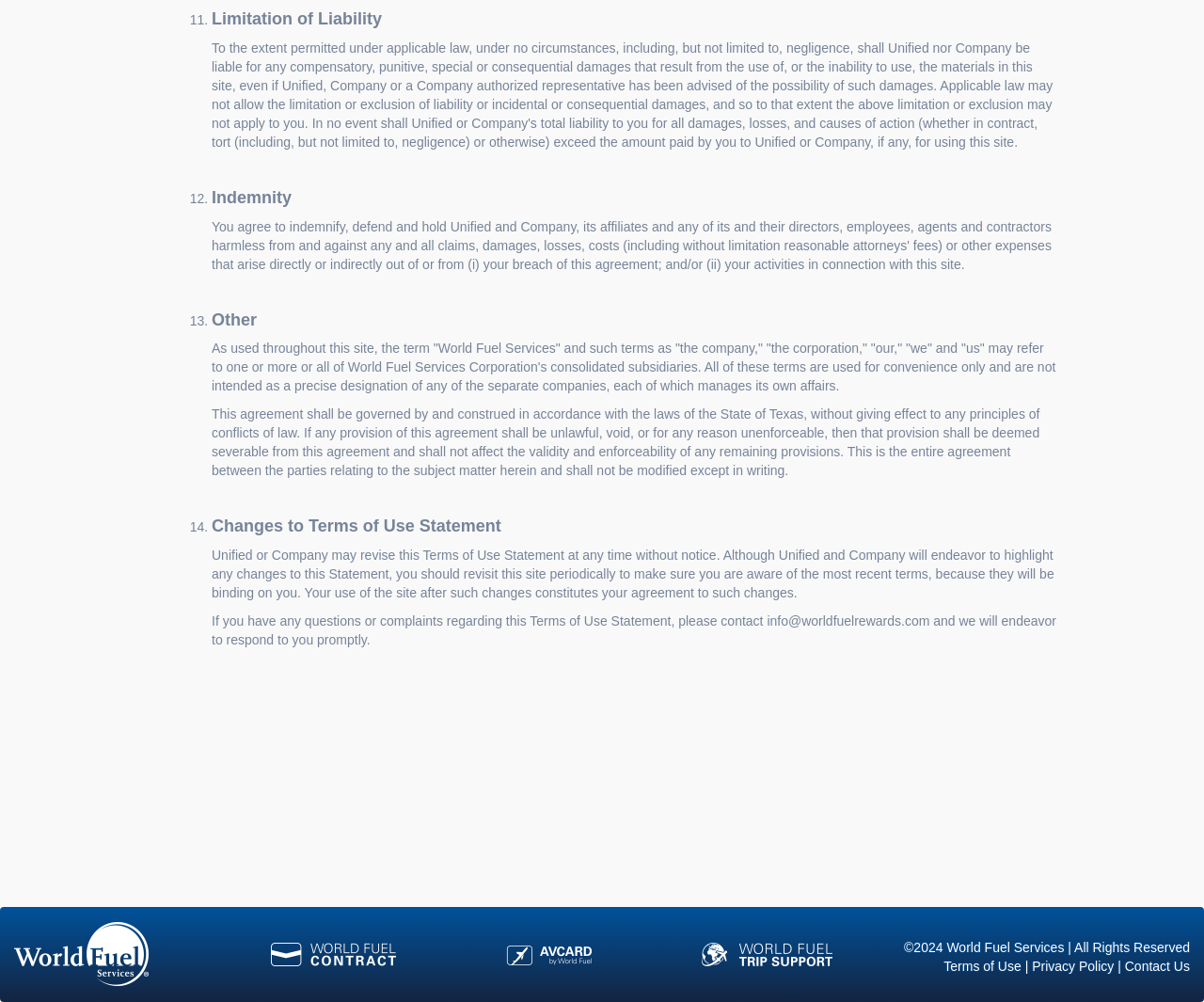What is the copyright year of World Fuel Services?
Give a one-word or short-phrase answer derived from the screenshot.

2024